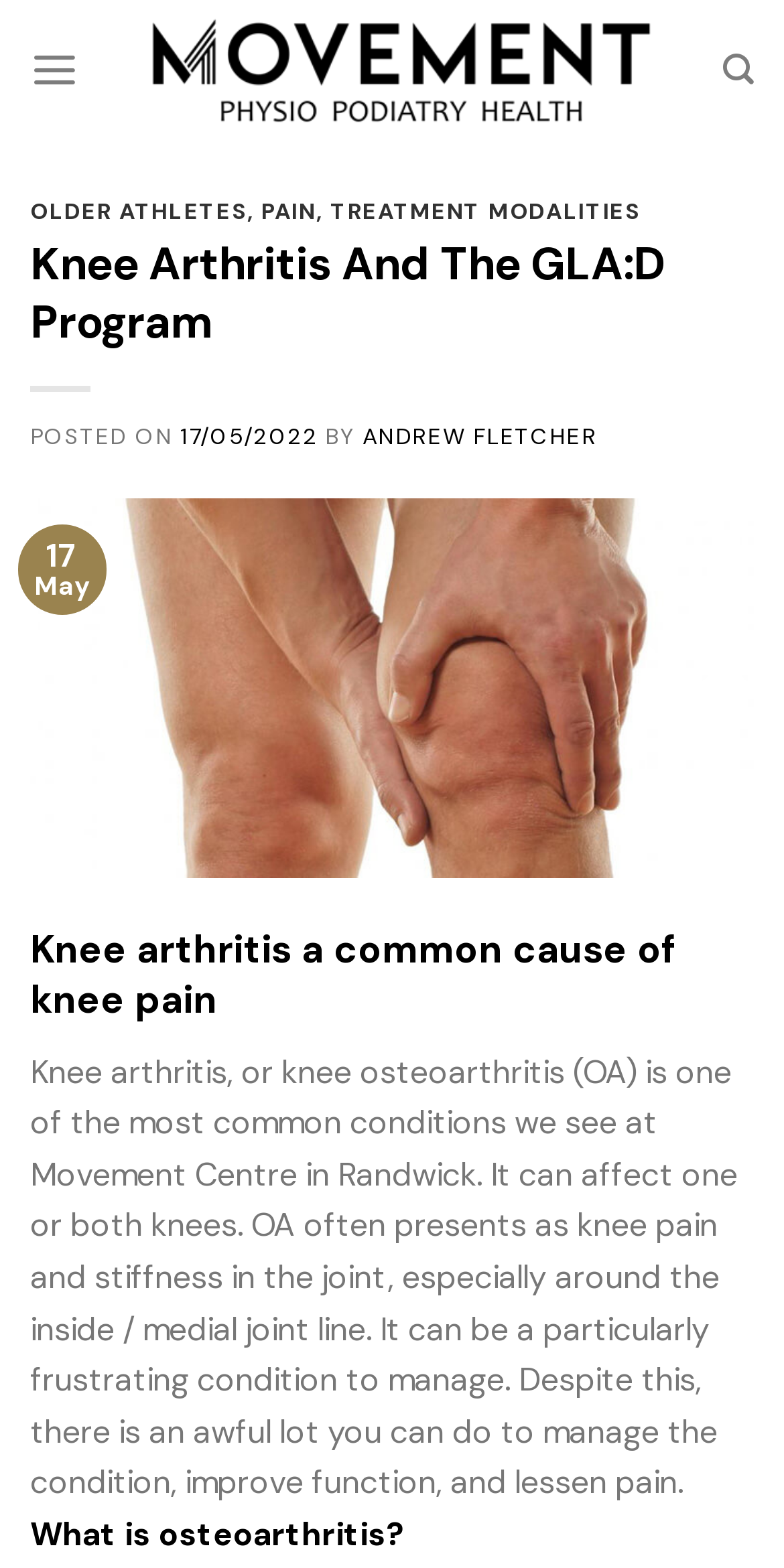Pinpoint the bounding box coordinates of the clickable area necessary to execute the following instruction: "Open the menu". The coordinates should be given as four float numbers between 0 and 1, namely [left, top, right, bottom].

[0.038, 0.013, 0.101, 0.076]